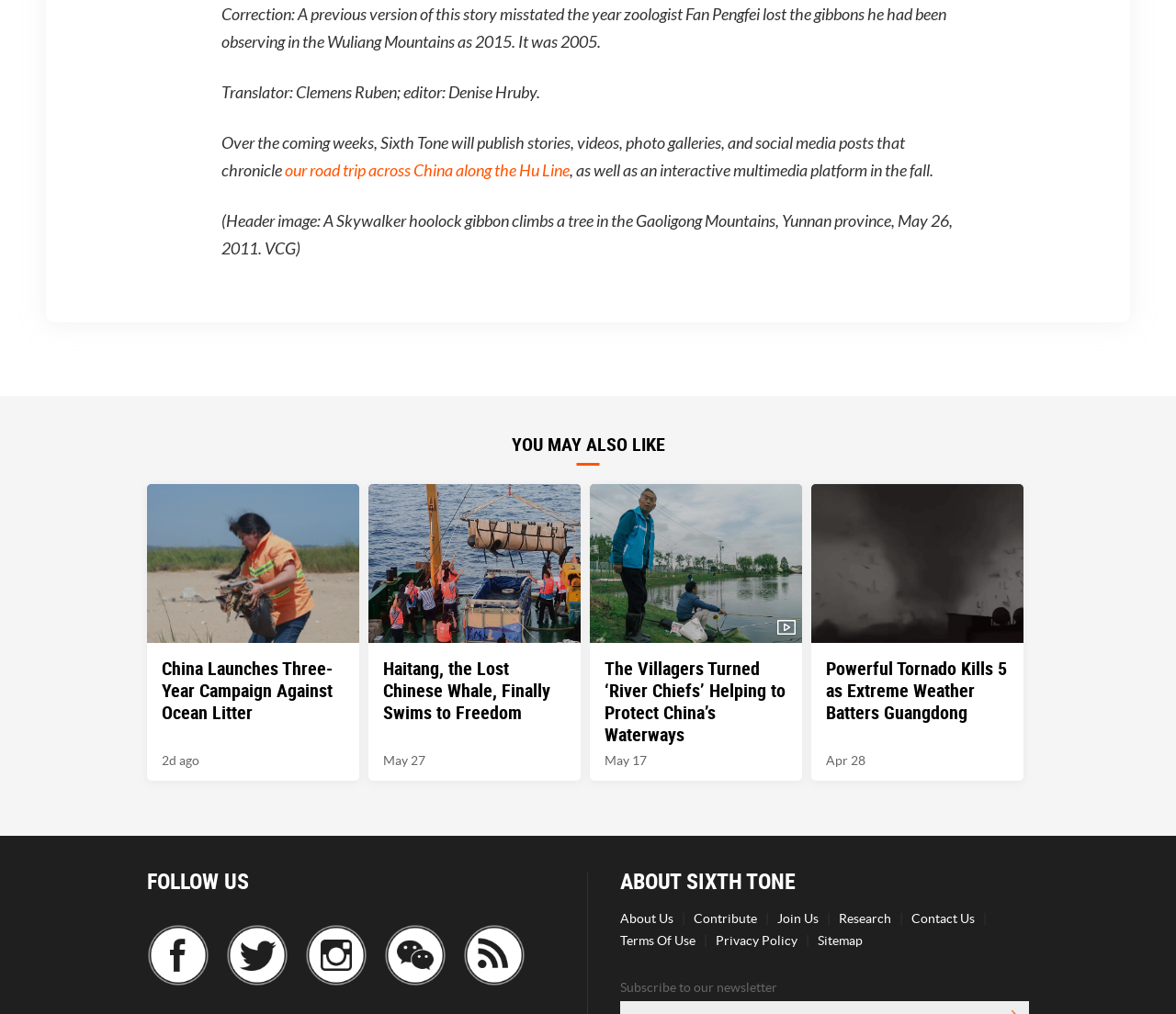What is the purpose of the 'FOLLOW US' section?
Using the picture, provide a one-word or short phrase answer.

Social media links